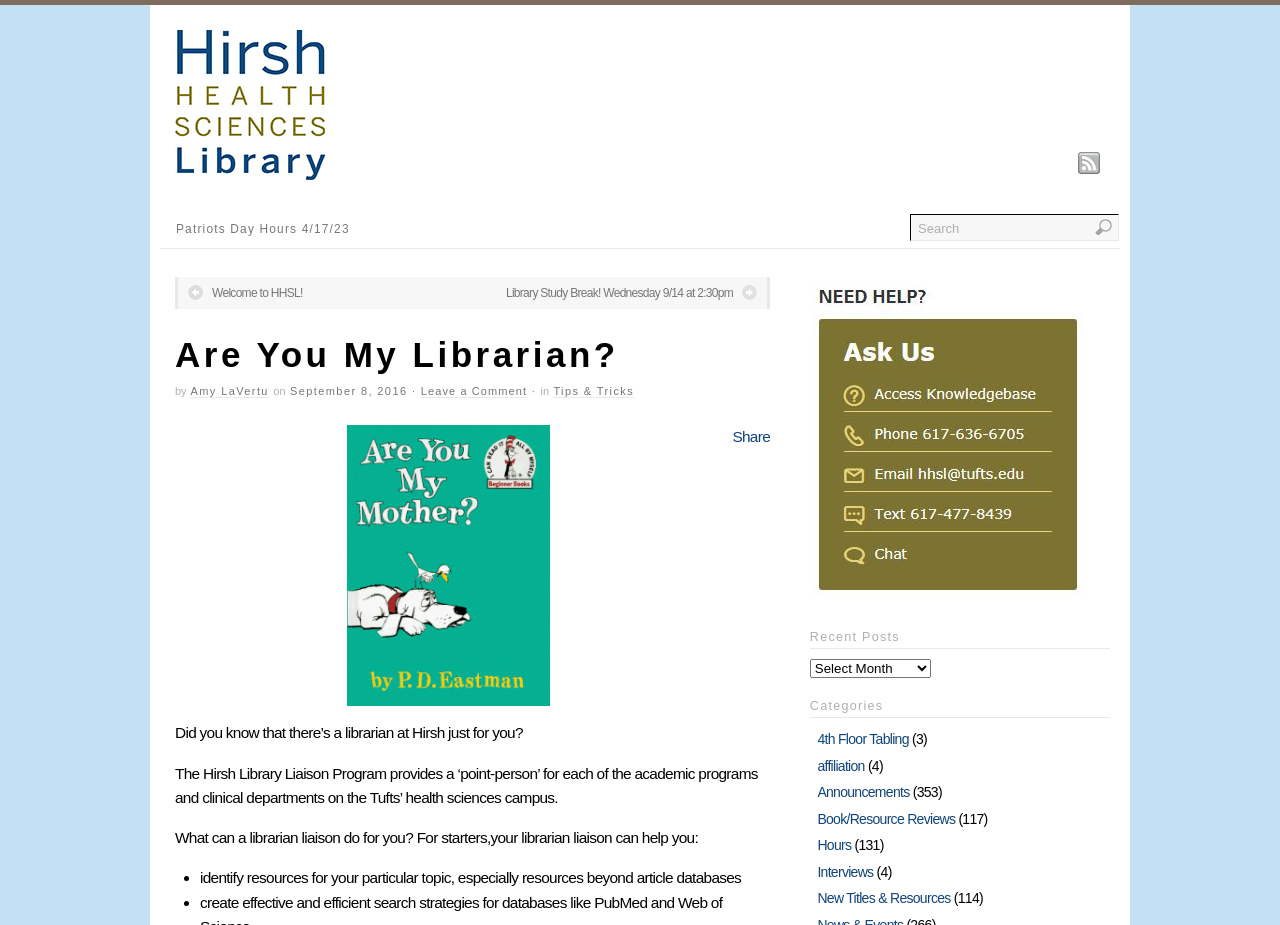Locate the bounding box coordinates of the area that needs to be clicked to fulfill the following instruction: "View recent posts". The coordinates should be in the format of four float numbers between 0 and 1, namely [left, top, right, bottom].

[0.633, 0.675, 0.867, 0.702]